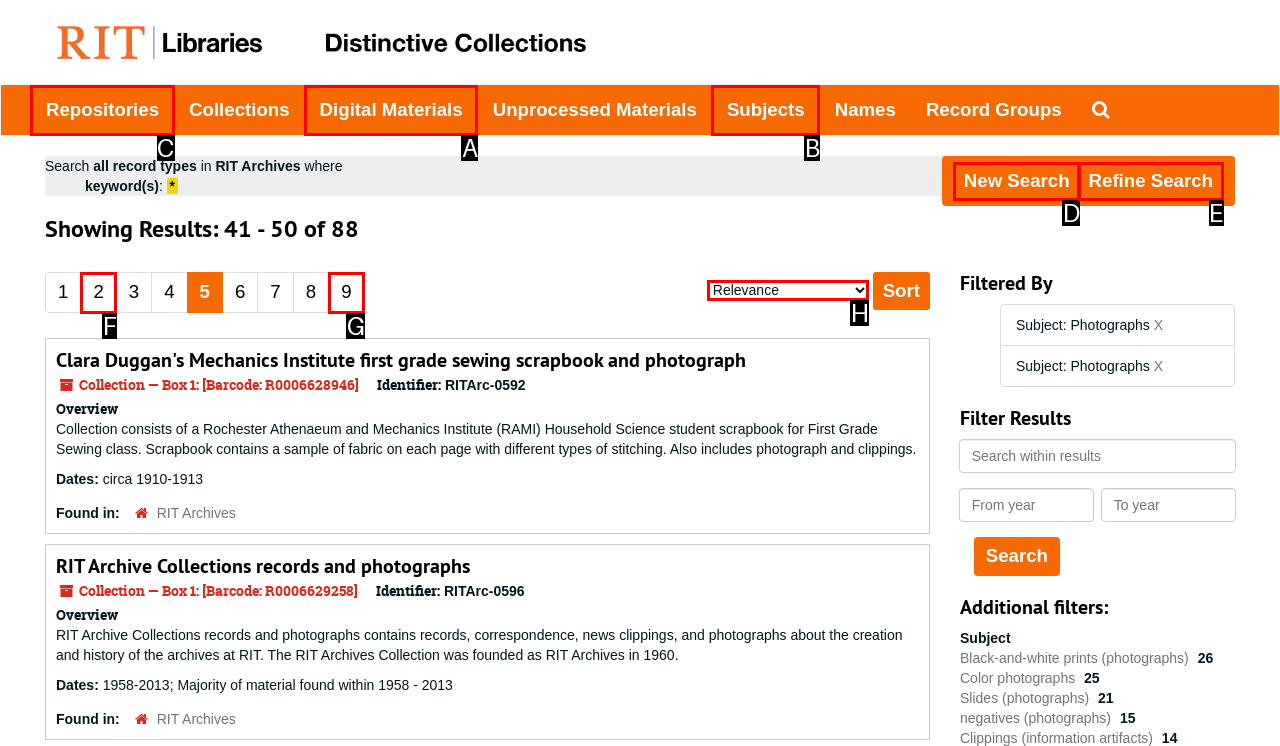Identify the letter of the option that should be selected to accomplish the following task: Click on 'Repositories'. Provide the letter directly.

C